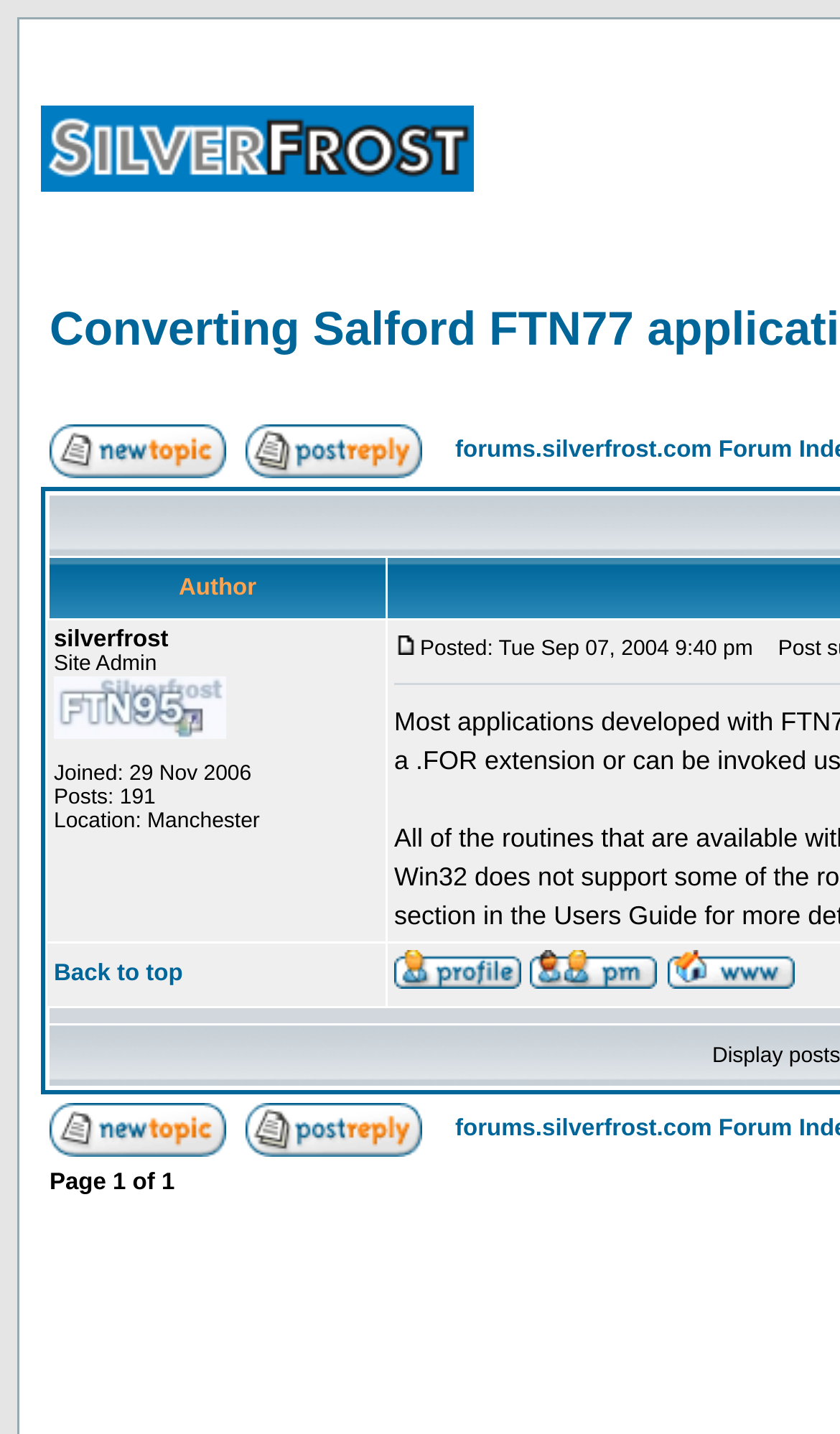How many images are in the 'Back to top' cell?
Answer the question with a single word or phrase derived from the image.

1